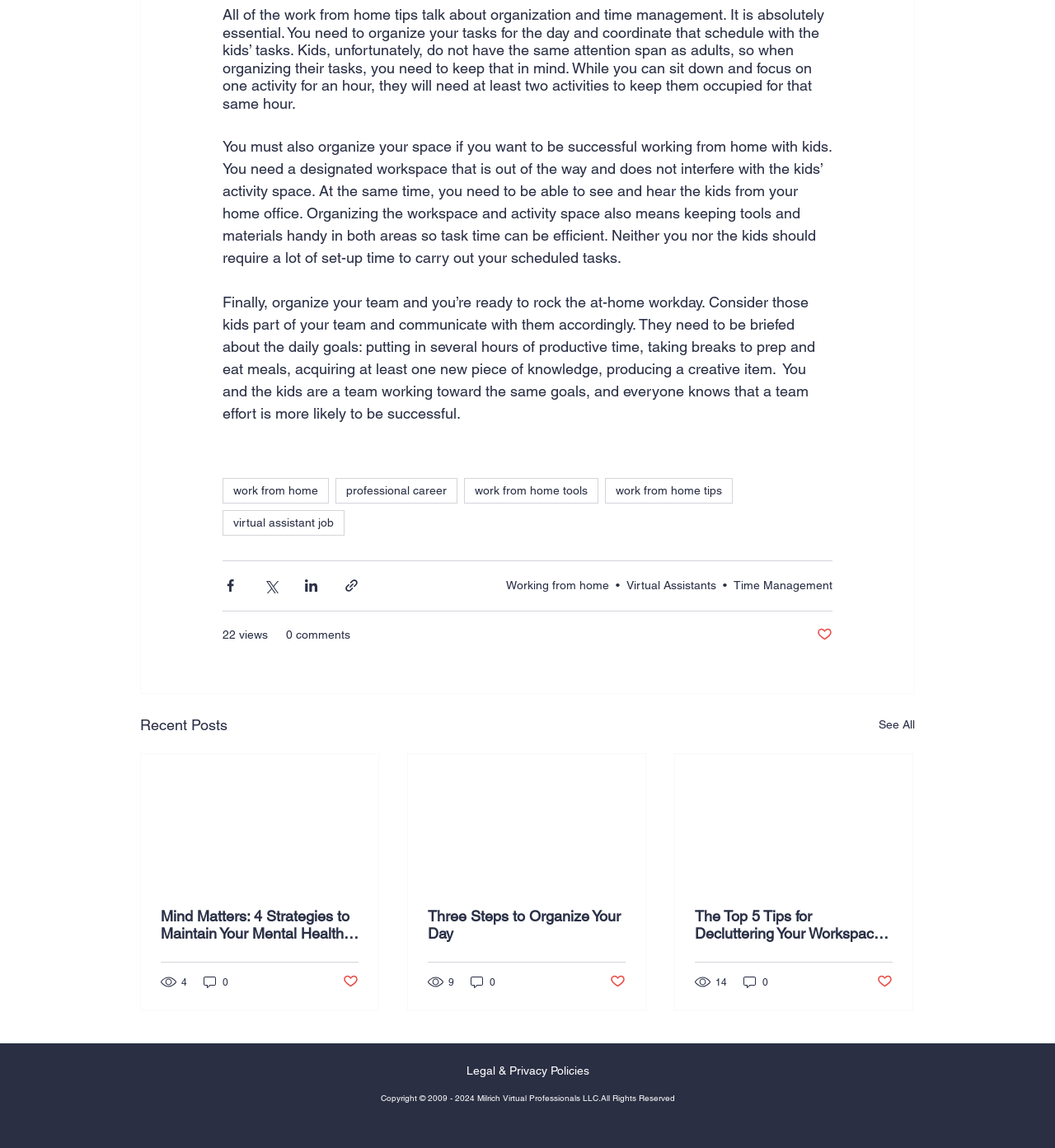Please specify the bounding box coordinates for the clickable region that will help you carry out the instruction: "Read the article 'Mind Matters: 4 Strategies to Maintain Your Mental Health While Working from Home'".

[0.152, 0.79, 0.34, 0.82]